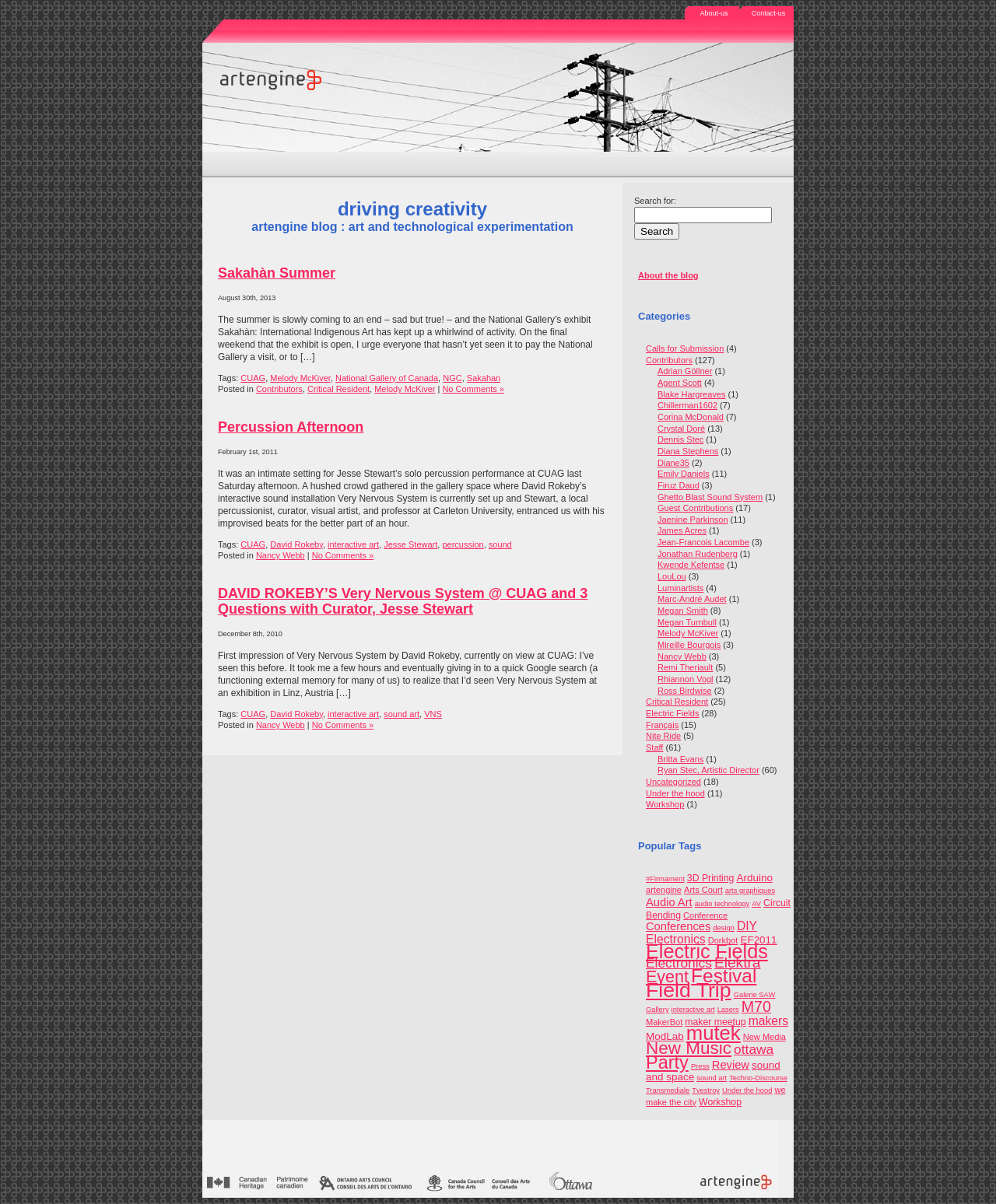Predict the bounding box coordinates of the area that should be clicked to accomplish the following instruction: "Check out the post by Melody McKiver". The bounding box coordinates should consist of four float numbers between 0 and 1, i.e., [left, top, right, bottom].

[0.376, 0.319, 0.437, 0.327]